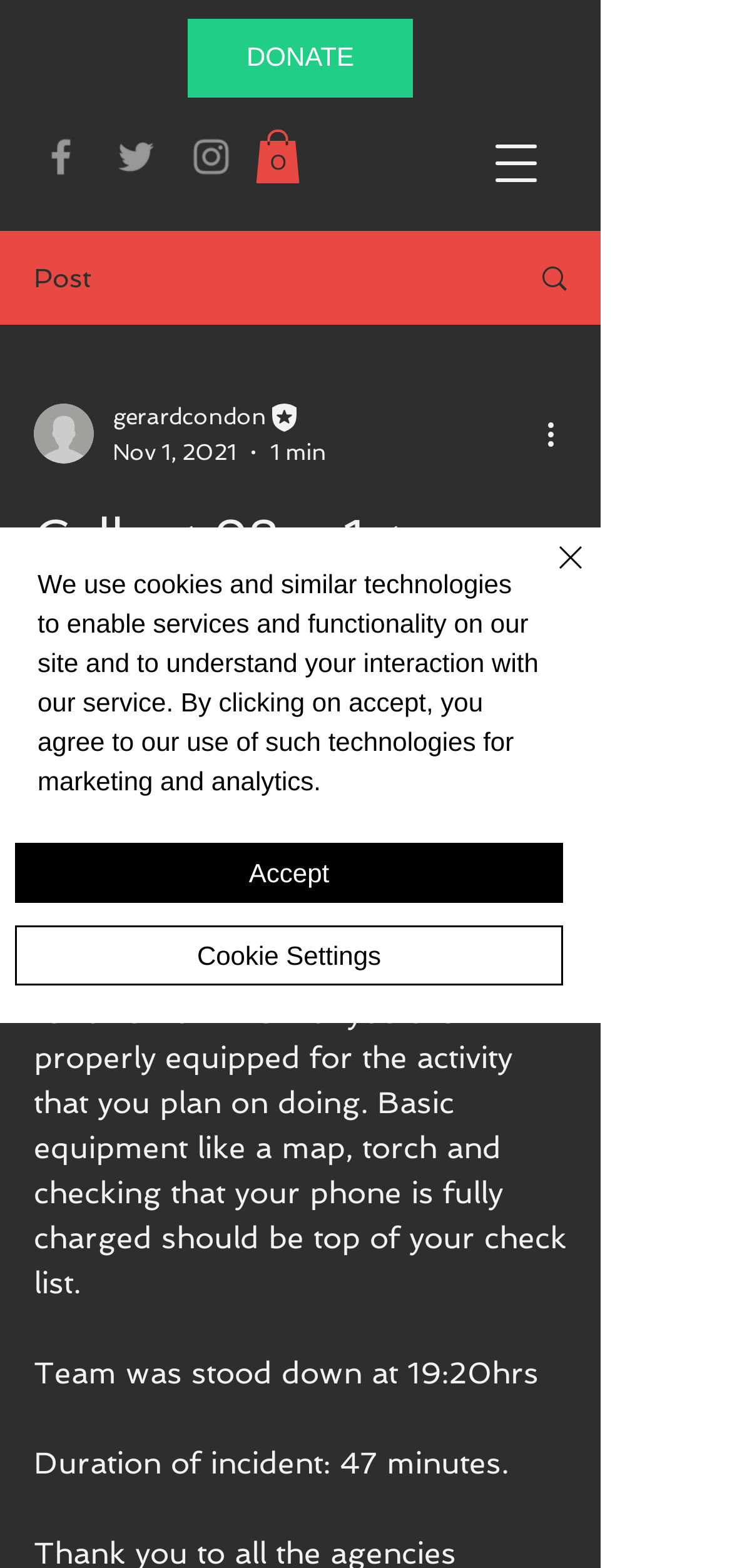What is the author of the article?
Please provide a comprehensive answer based on the details in the screenshot.

I found the answer by looking at the author information section, which is located below the article title and above the article content, and it mentions the author's name as 'gerardcondon'.